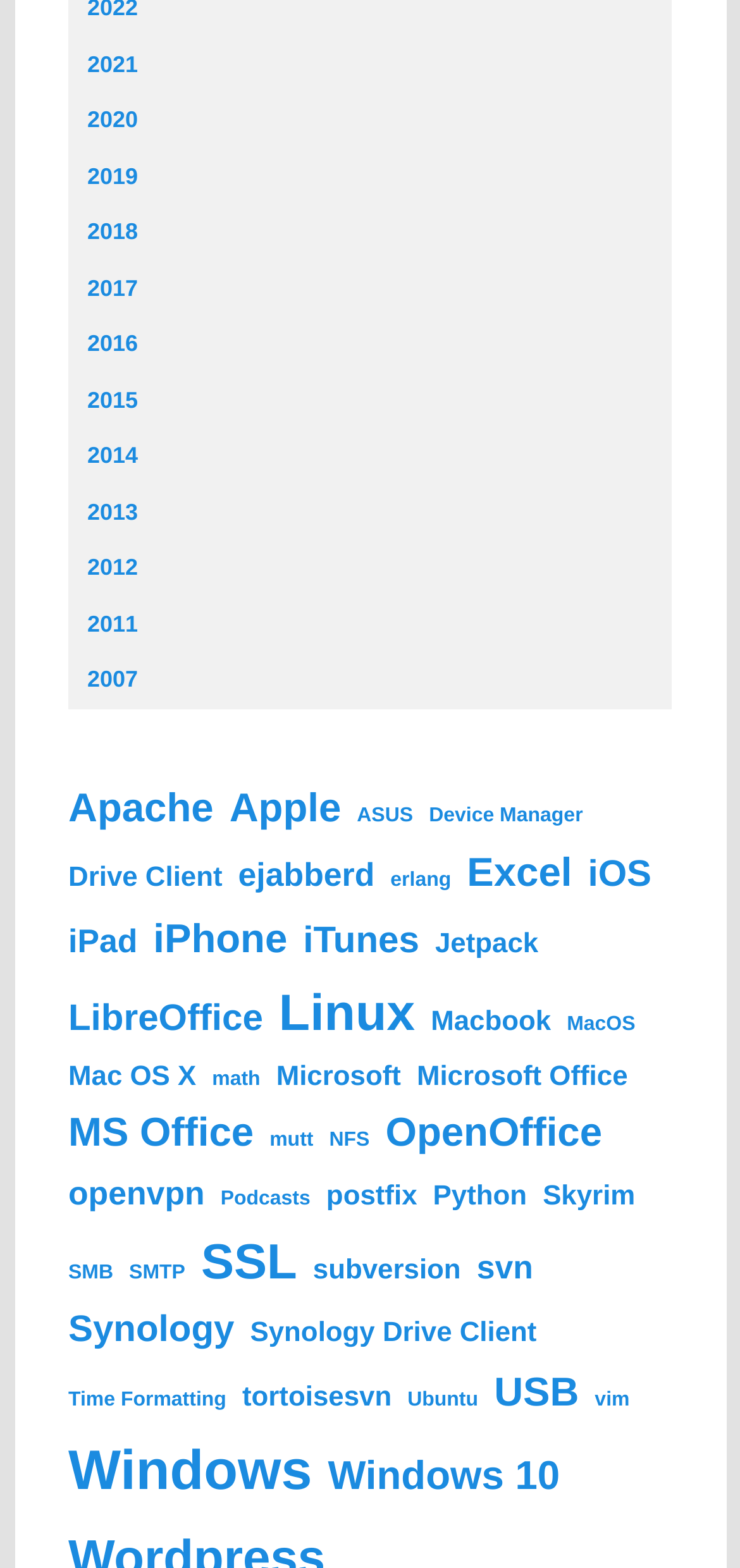Utilize the details in the image to thoroughly answer the following question: What is the first item listed under 2011?

I looked at the links under the 2011 heading and found that the first item listed is Apache.